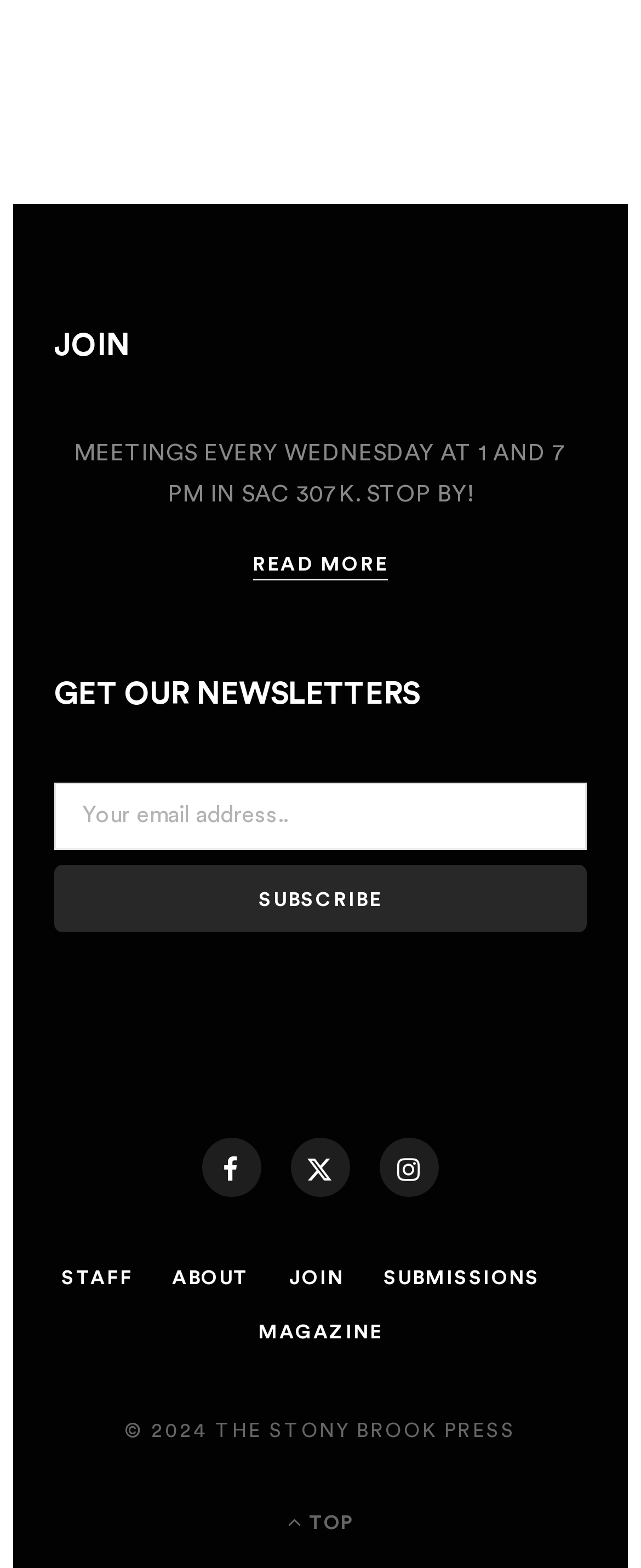Find the bounding box coordinates of the clickable region needed to perform the following instruction: "Read more about meetings". The coordinates should be provided as four float numbers between 0 and 1, i.e., [left, top, right, bottom].

[0.394, 0.353, 0.606, 0.37]